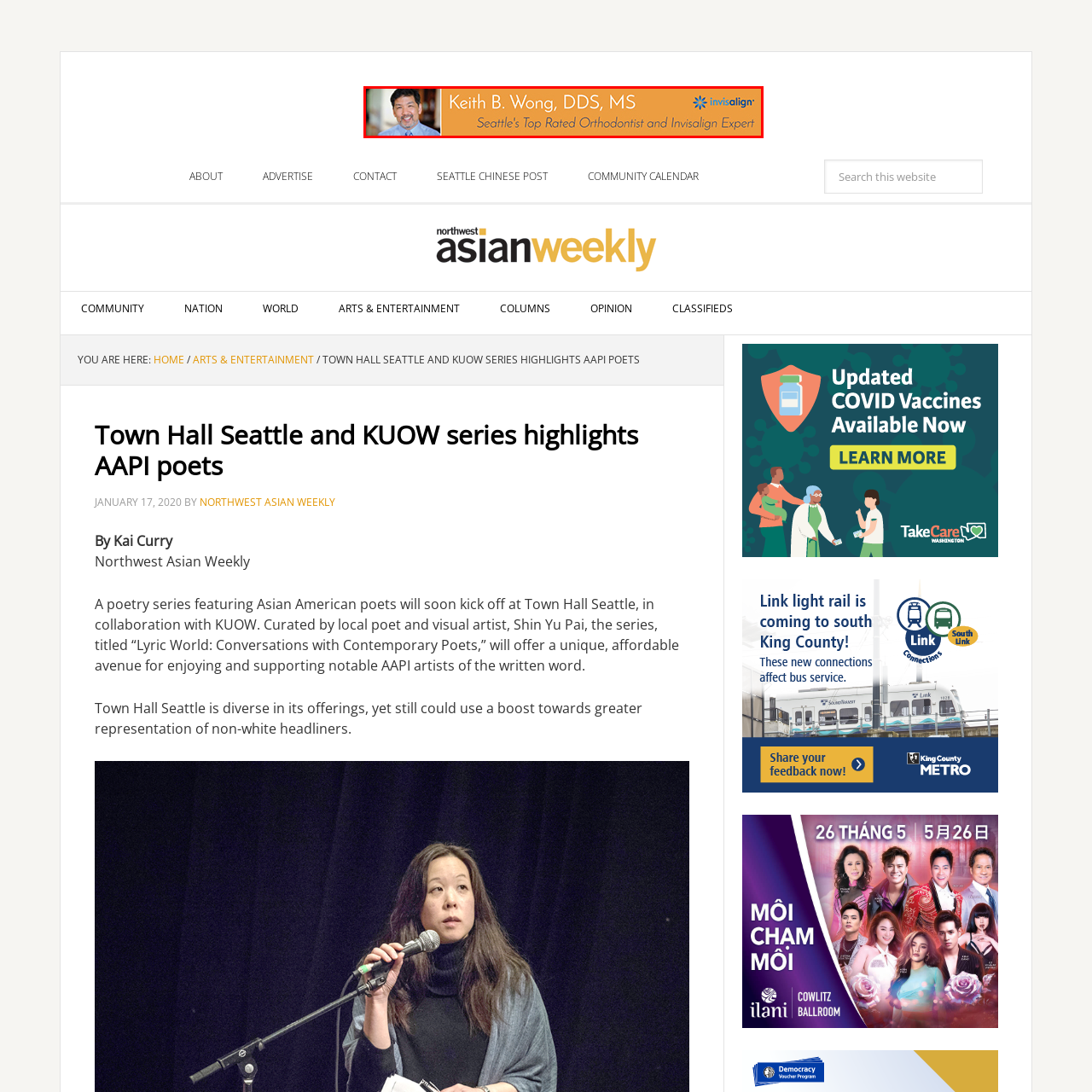Offer an in-depth description of the image encased within the red bounding lines.

The image features a professional banner for Dr. Keith B. Wong, an esteemed orthodontist based in Seattle. The banner showcases his name, credentials (DDS, MS), and highlights his expertise as Seattle's top-rated orthodontist and Invisalign expert. The background has a warm orange hue, complementing the inviting tone of his practice. Additionally, the Invisalign logo is prominently displayed, indicating his specialization in this innovative orthodontic treatment. This visual serves to convey professionalism and trust, aimed at attracting potential patients seeking orthodontic care.